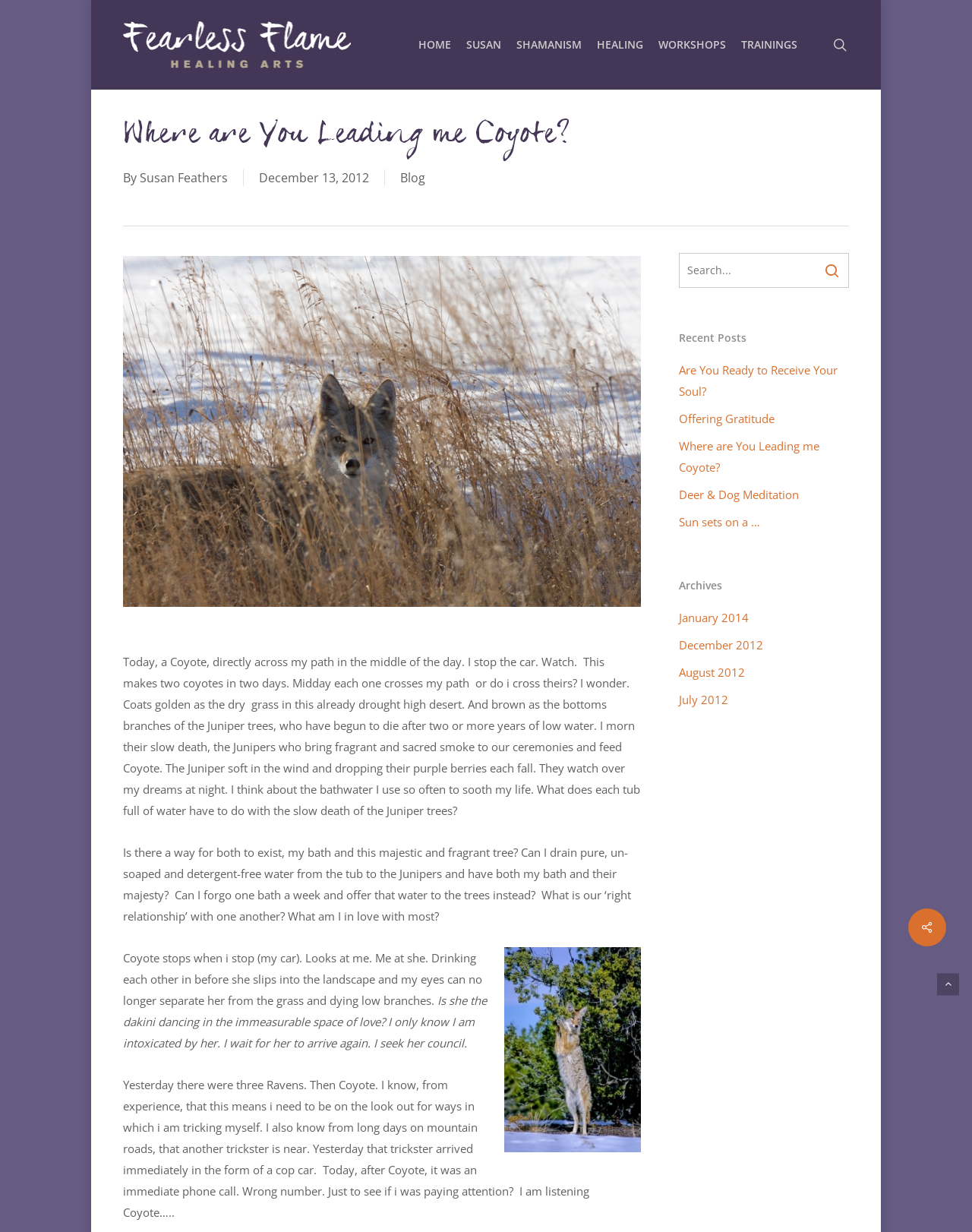Please find and report the bounding box coordinates of the element to click in order to perform the following action: "View the 'Recent Posts' section". The coordinates should be expressed as four float numbers between 0 and 1, in the format [left, top, right, bottom].

[0.698, 0.264, 0.874, 0.284]